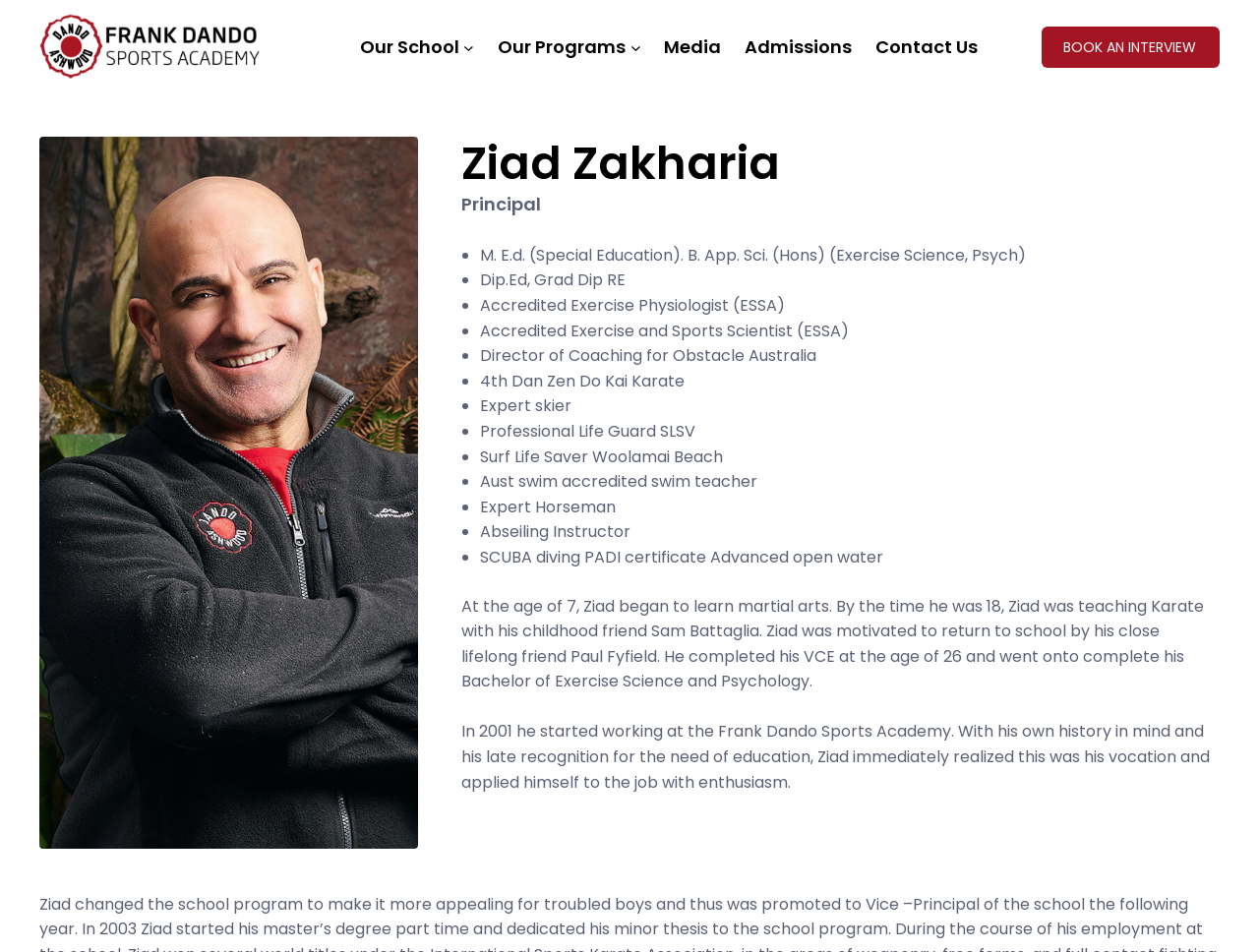Based on the provided description, "alt="Frank Dando Sports Academy"", find the bounding box of the corresponding UI element in the screenshot.

[0.031, 0.015, 0.206, 0.084]